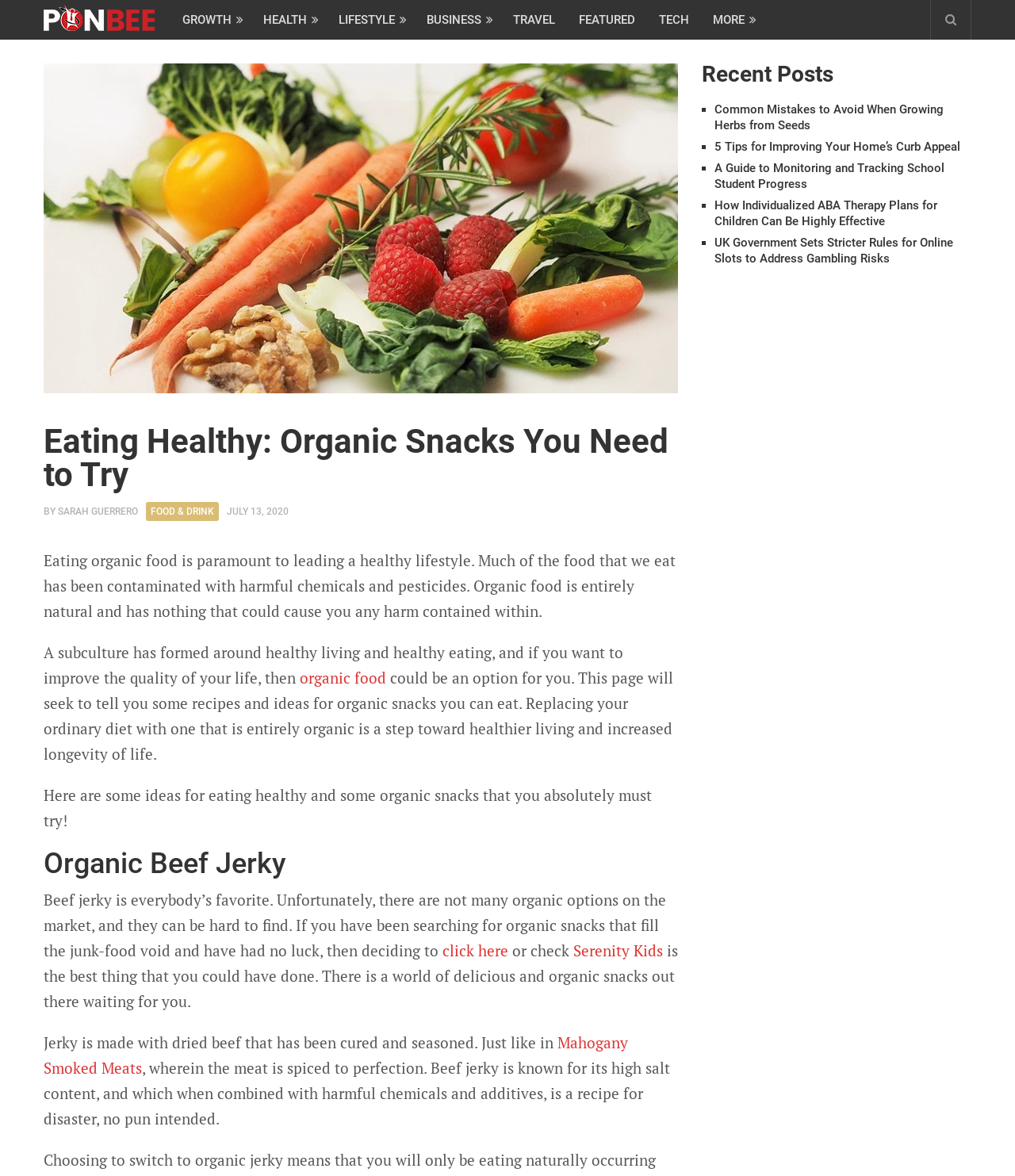What is the main topic of this webpage?
Please use the image to provide an in-depth answer to the question.

Based on the webpage content, the main topic is about organic snacks, specifically discussing the importance of eating organic food and providing ideas for organic snacks.